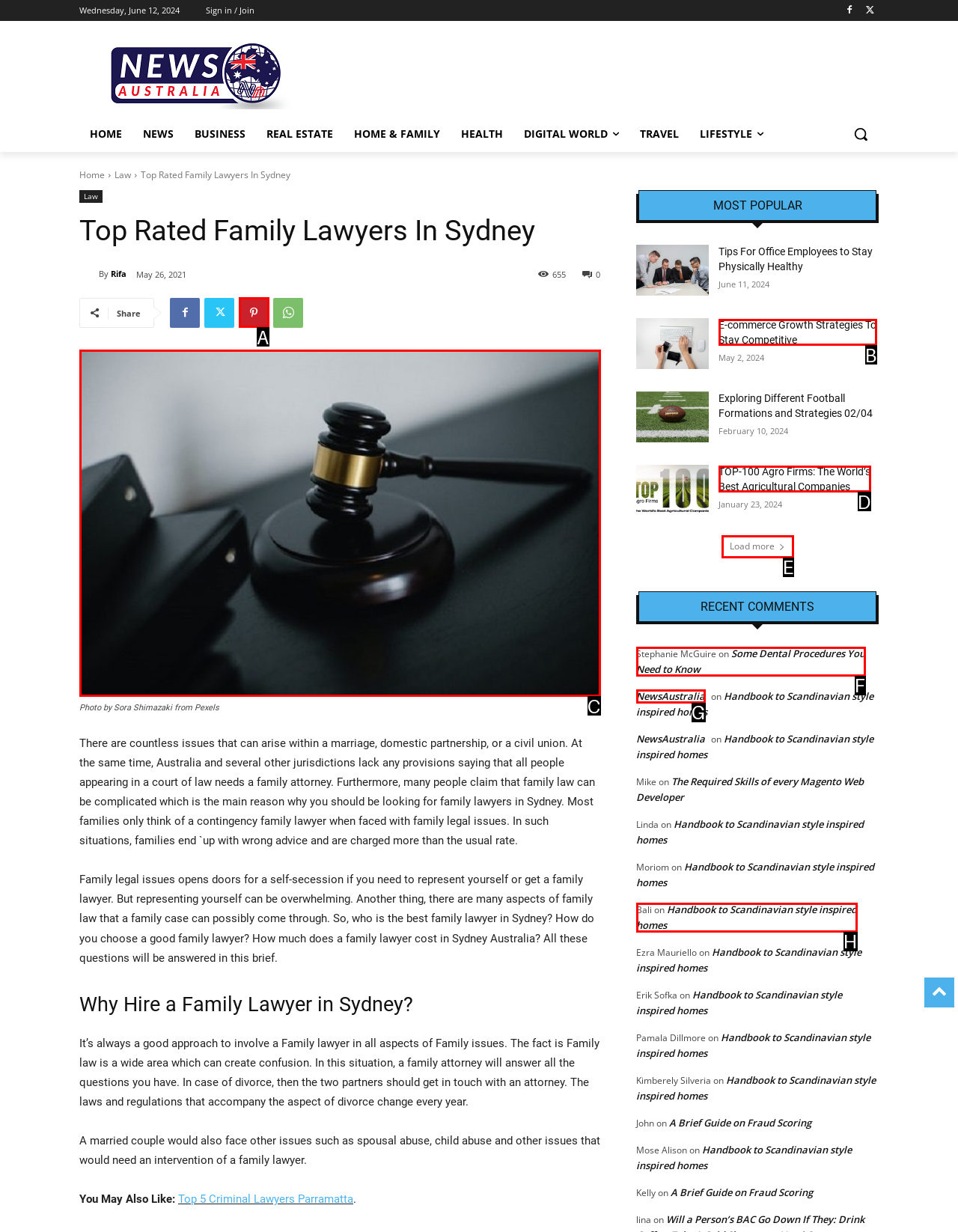Based on the description: Pinterest, identify the matching HTML element. Reply with the letter of the correct option directly.

A